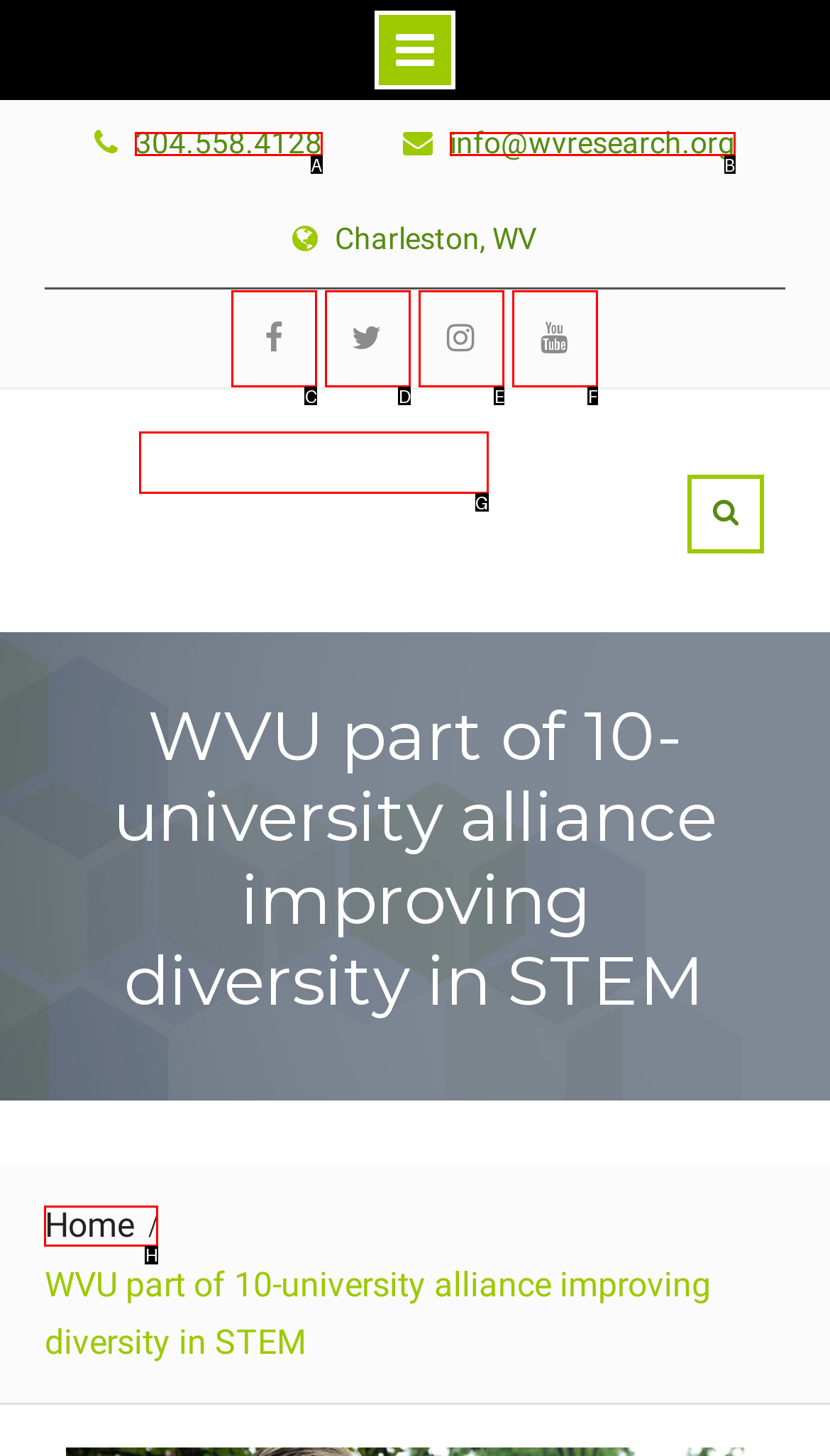Find the HTML element that matches the description: STaR Division
Respond with the corresponding letter from the choices provided.

G